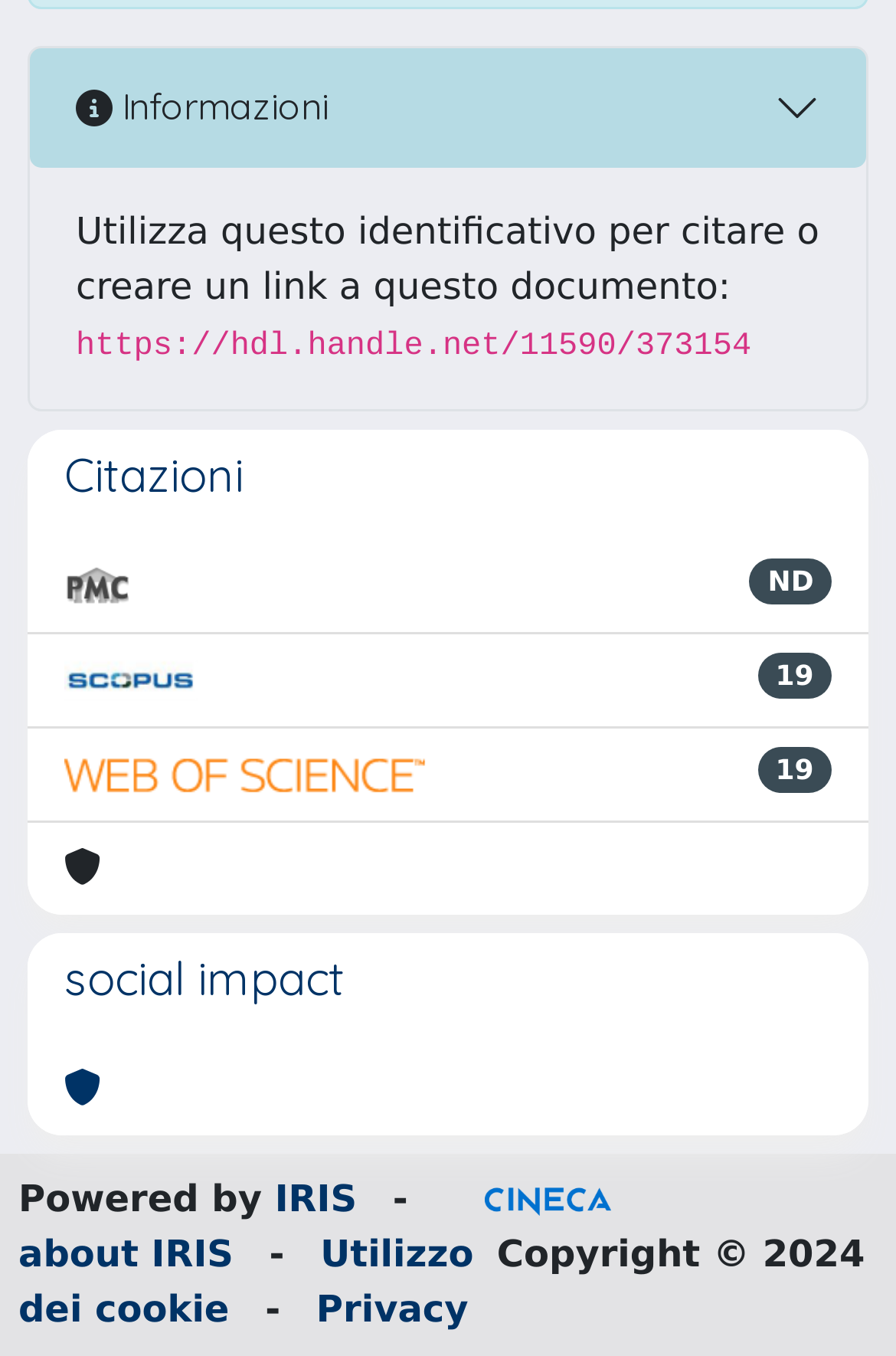Please provide a detailed answer to the question below based on the screenshot: 
What is the name of the system that powers this webpage?

The name of the system that powers this webpage can be found at the bottom of the webpage. It is a static text element that says 'Powered by IRIS'.